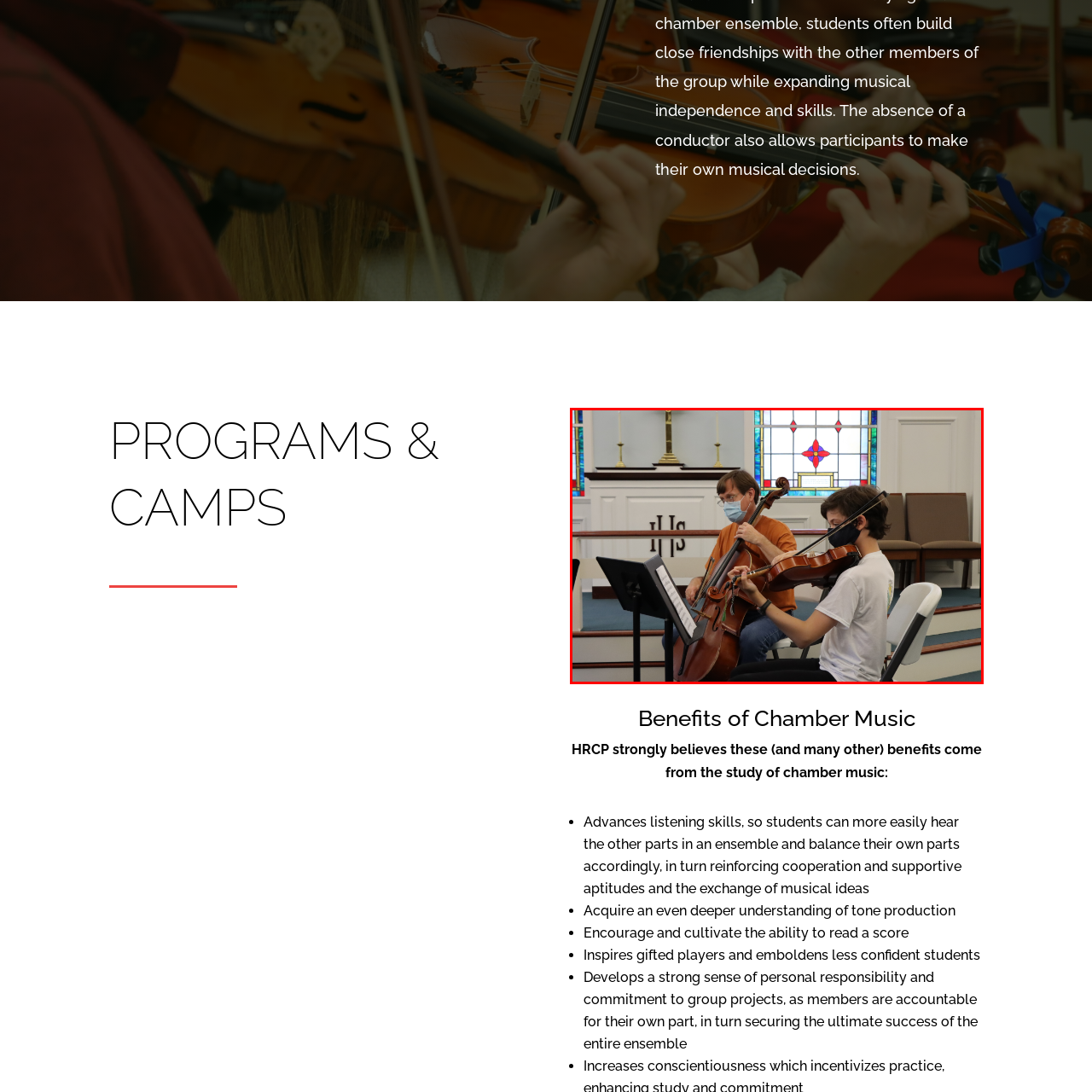Explain in detail what is depicted in the image enclosed by the red boundary.

In the image, two musicians are engaged in a chamber music rehearsal within a serene setting. The backdrop features a beautiful stained-glass window that adds a vibrant touch to the ambiance. On the left, an adult cellist, wearing glasses and a mask for safety, holds his cello attentively while playing. He is dressed in an orange shirt, demonstrating focus and dedication. On the right, a young violist, casually attired in a white t-shirt, is poised with his instrument, carefully following the music on his stand. The two musicians are situated in front of a wooden altar, which signifies the setting's traditional and respectful atmosphere. This rehearsal setting is part of a year-round program that emphasizes the benefits of chamber music, fostering skills like listening, cooperation, and personal responsibility among its participants.